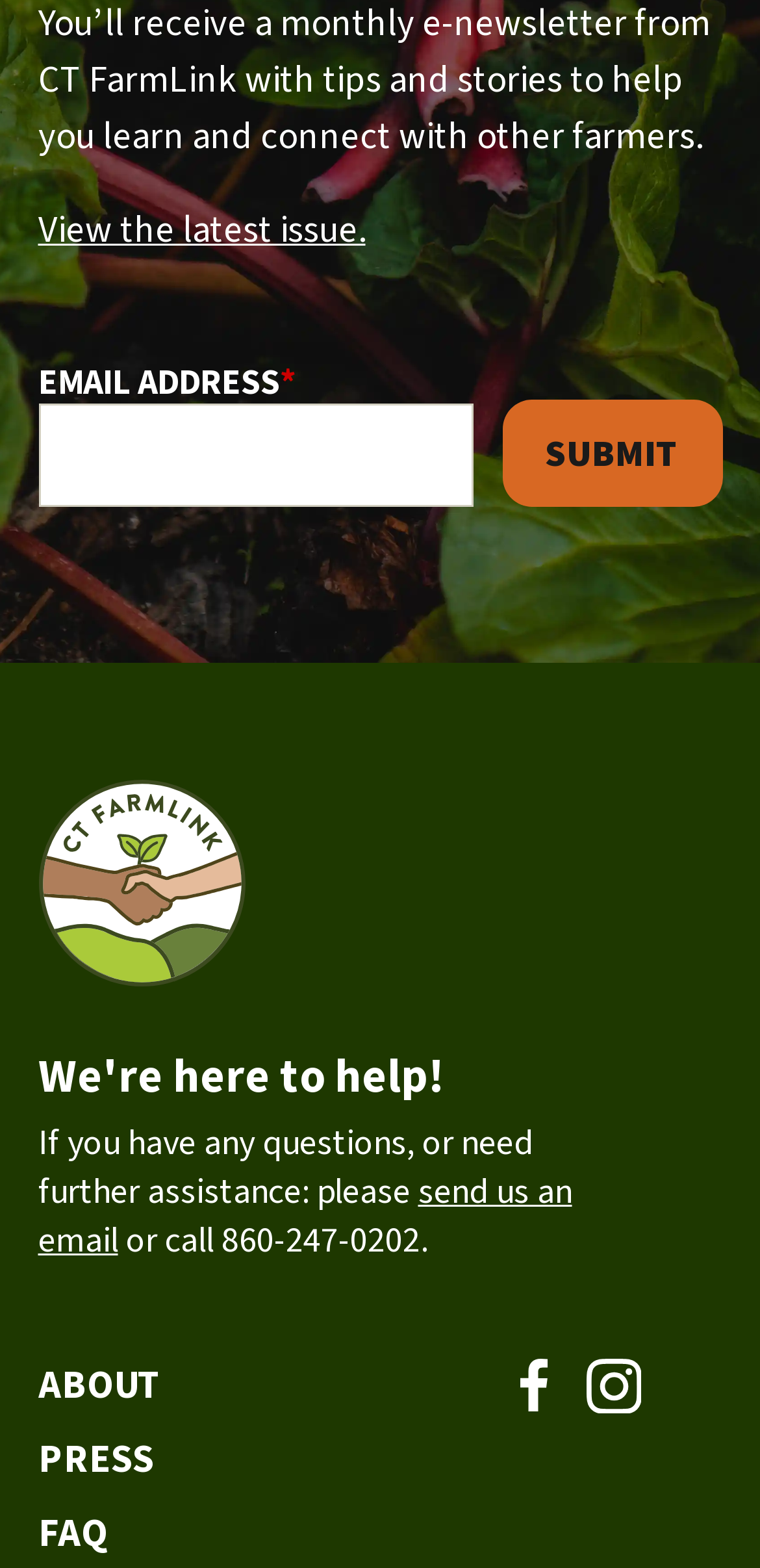Find the bounding box coordinates of the element to click in order to complete the given instruction: "View the latest issue."

[0.05, 0.13, 0.481, 0.162]